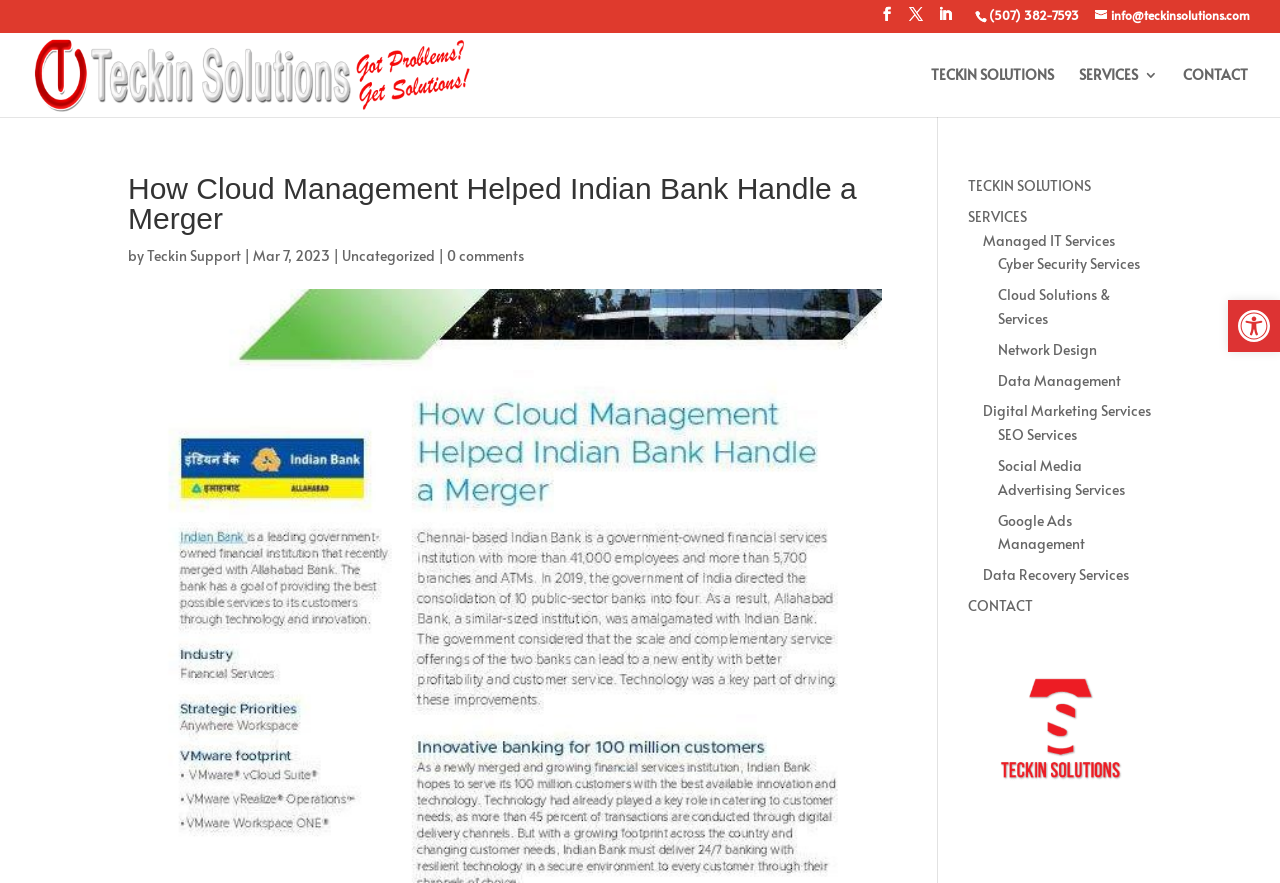Reply to the question with a single word or phrase:
What is the color of the support icon?

Not specified